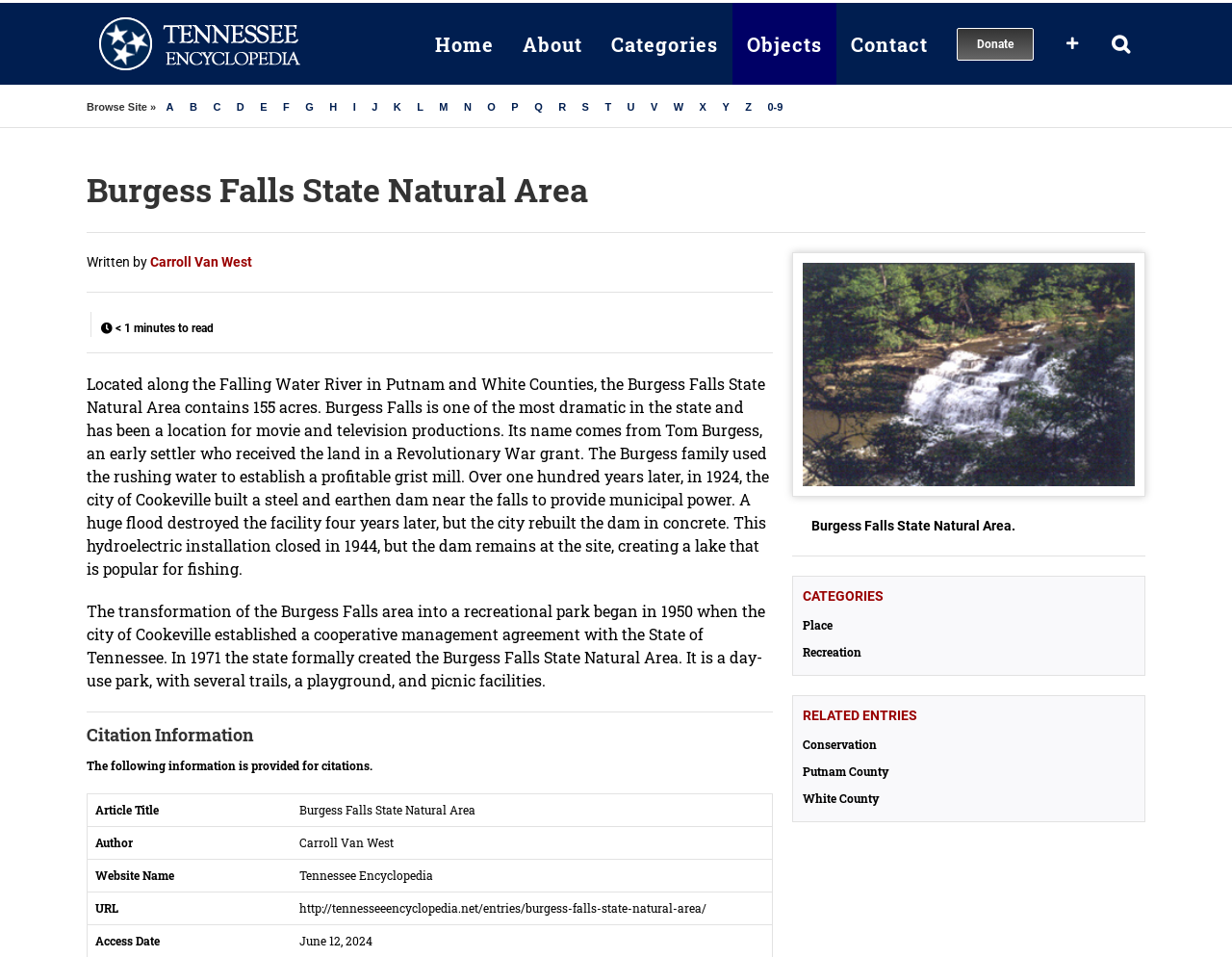Identify the bounding box coordinates of the element that should be clicked to fulfill this task: "View related entries about Conservation". The coordinates should be provided as four float numbers between 0 and 1, i.e., [left, top, right, bottom].

[0.652, 0.768, 0.921, 0.786]